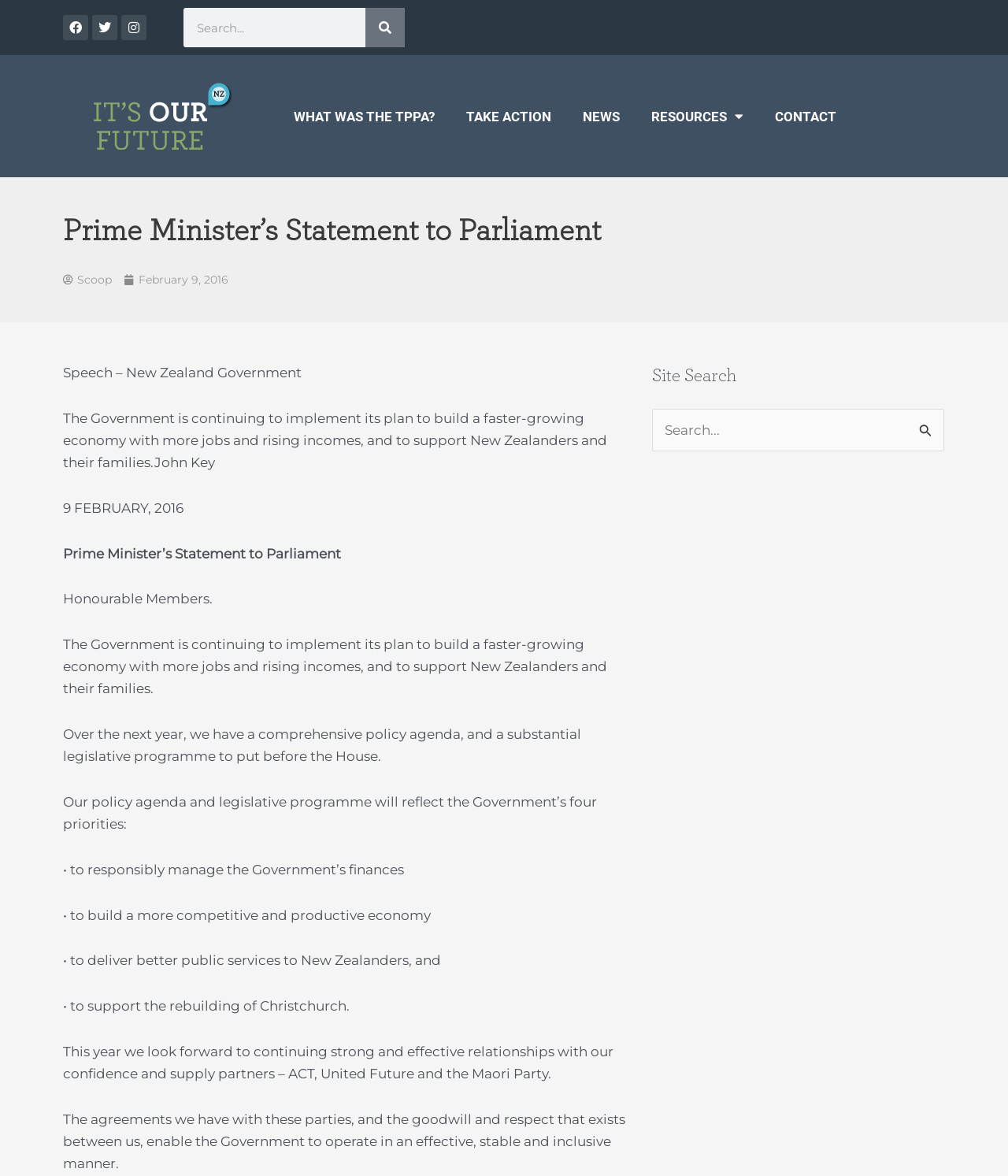Predict the bounding box of the UI element that fits this description: "News".

[0.562, 0.083, 0.63, 0.114]